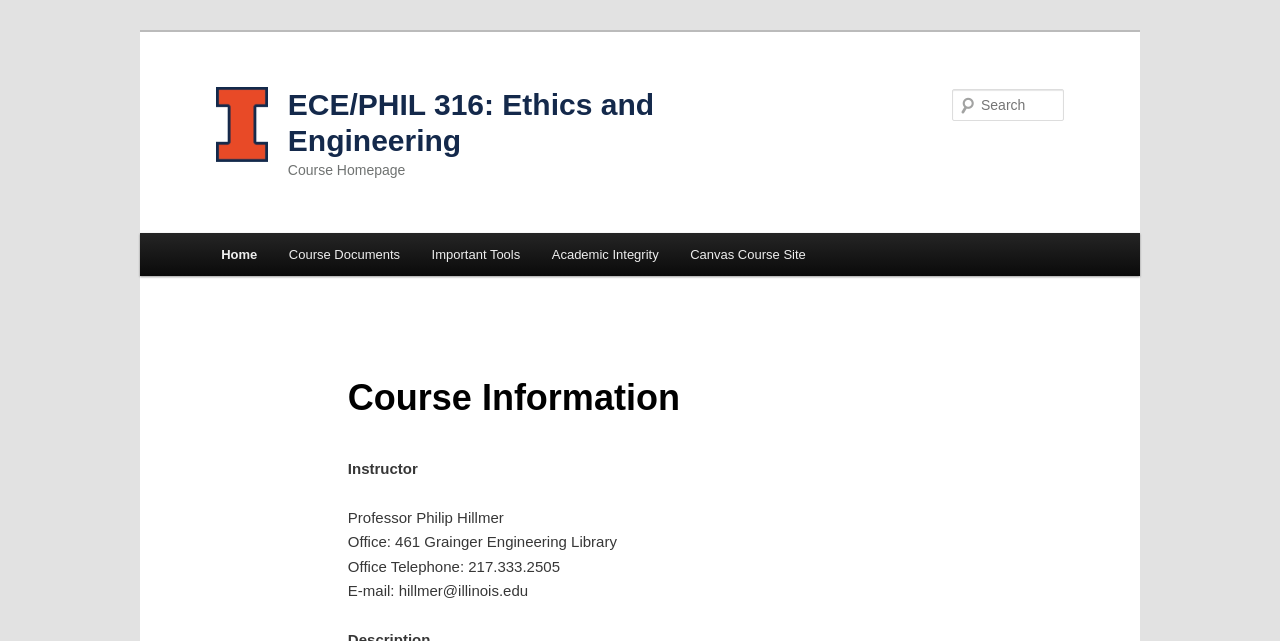Please specify the bounding box coordinates for the clickable region that will help you carry out the instruction: "Contact the instructor".

[0.272, 0.908, 0.413, 0.935]